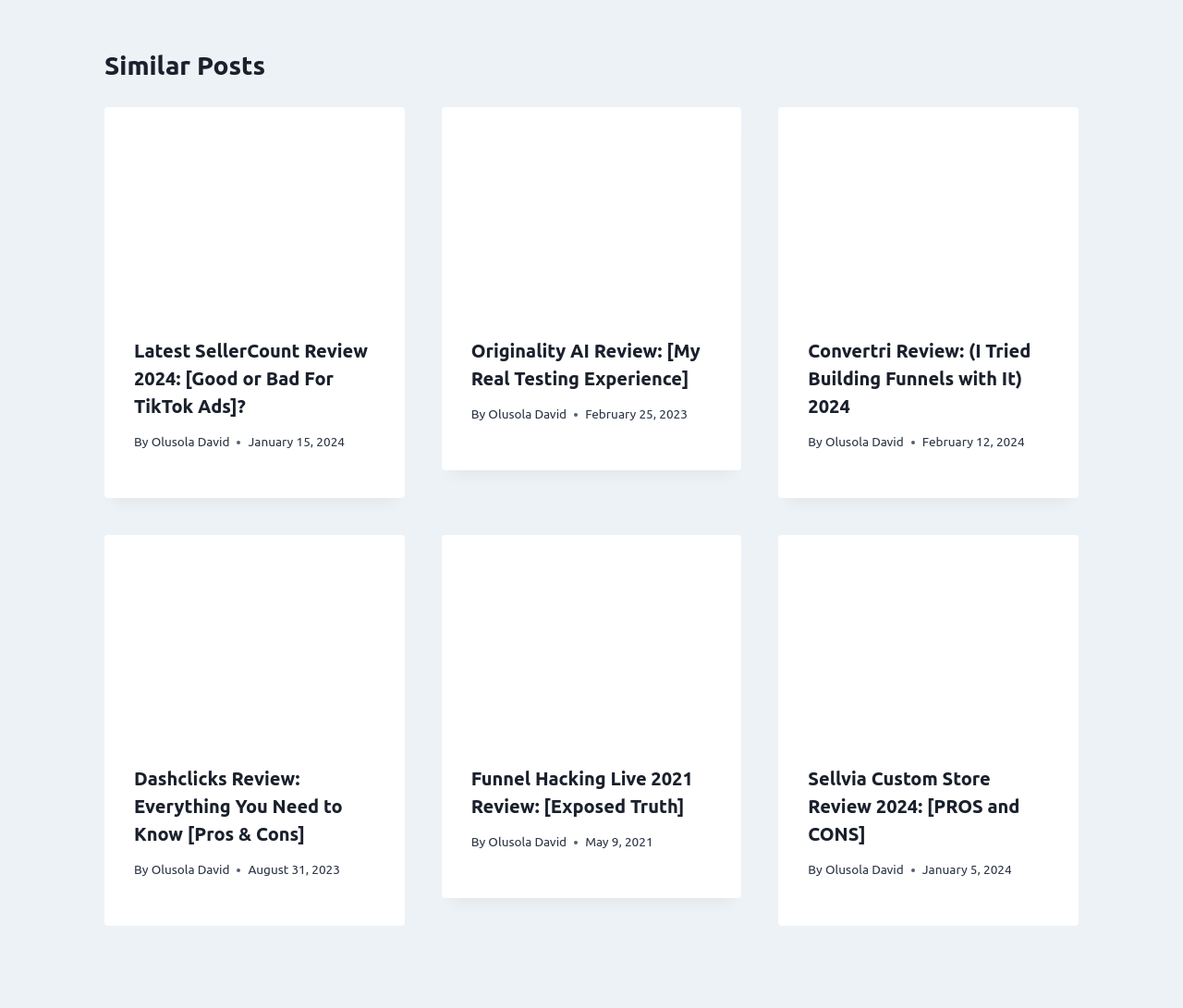Indicate the bounding box coordinates of the clickable region to achieve the following instruction: "Check the Funnel Hacking Live 2021 review."

[0.373, 0.531, 0.627, 0.729]